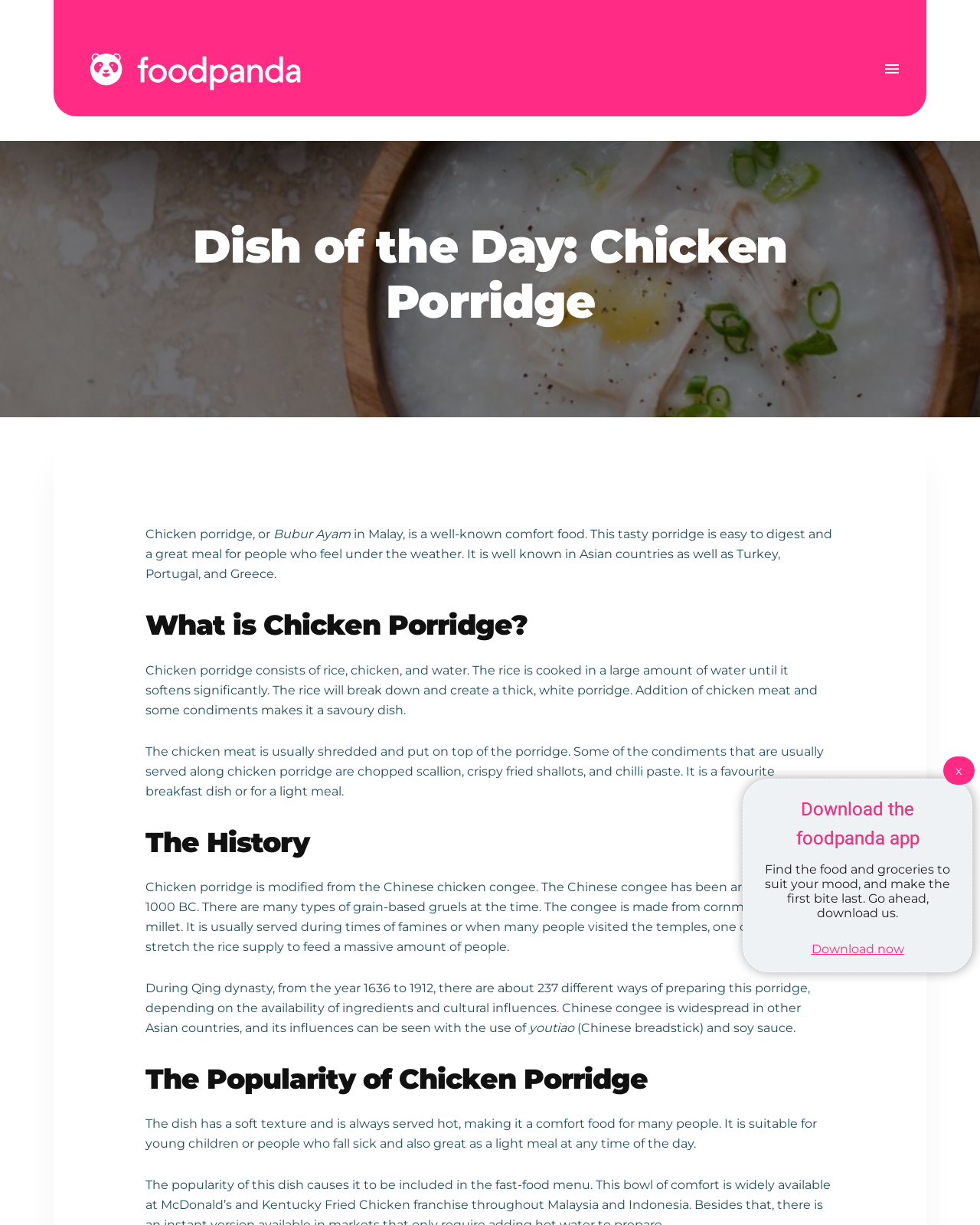Please determine the bounding box coordinates for the UI element described here. Use the format (top-left x, top-left y, bottom-right x, bottom-right y) with values bounded between 0 and 1: x

[0.962, 0.617, 0.995, 0.641]